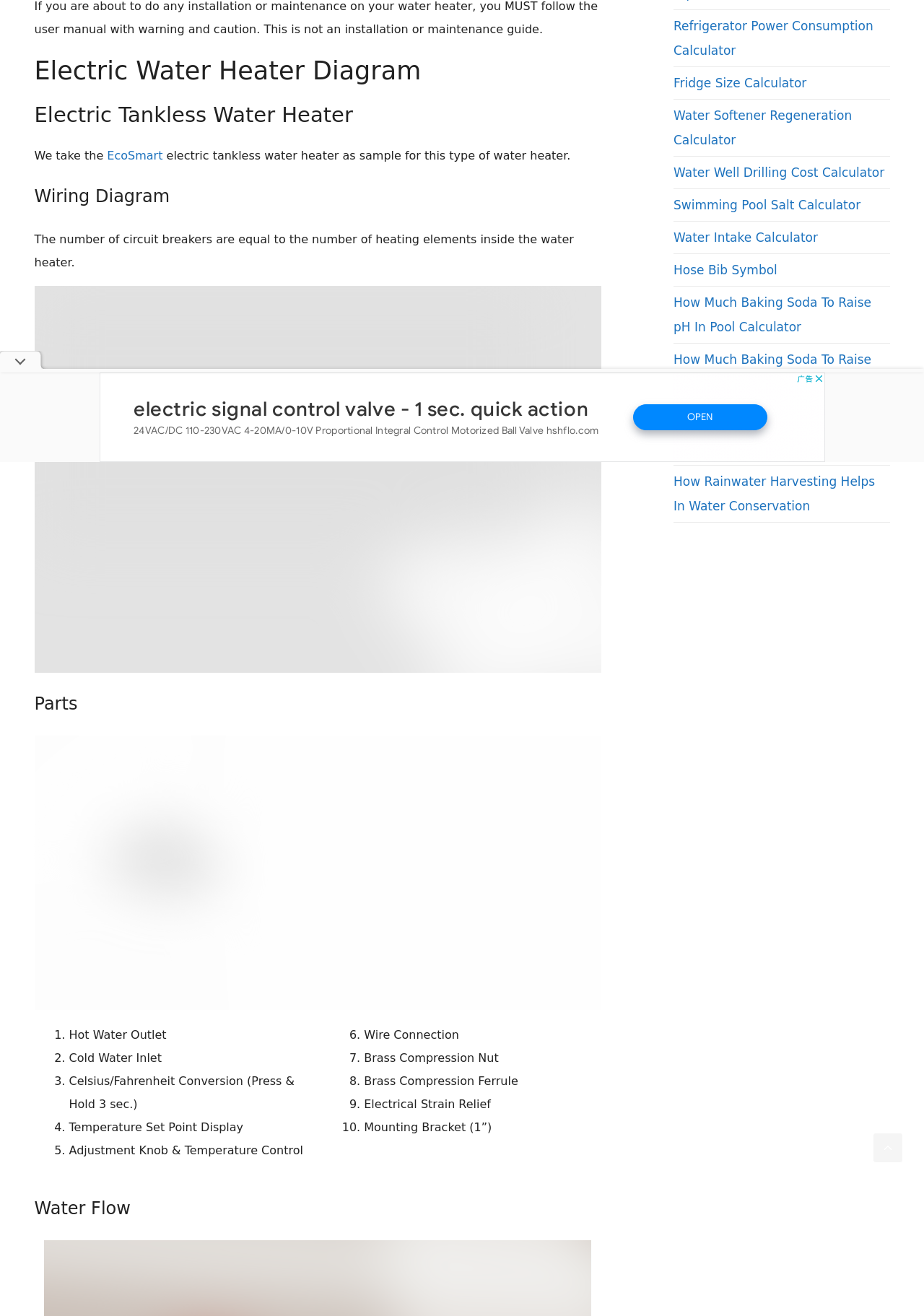Please specify the bounding box coordinates in the format (top-left x, top-left y, bottom-right x, bottom-right y), with all values as floating point numbers between 0 and 1. Identify the bounding box of the UI element described by: What Rain Water Contains

[0.729, 0.336, 0.903, 0.347]